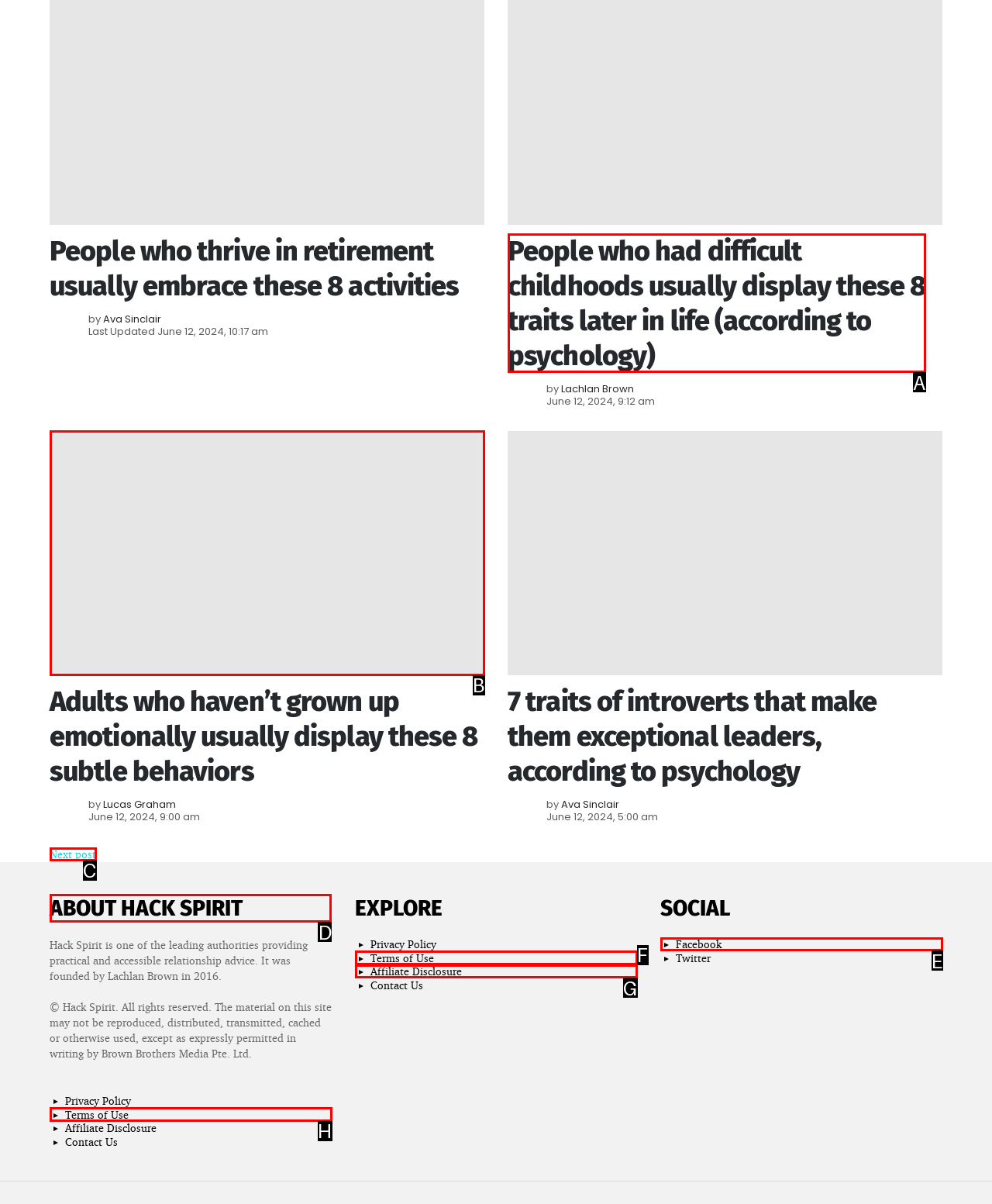To perform the task "Learn more about Hack Spirit", which UI element's letter should you select? Provide the letter directly.

D